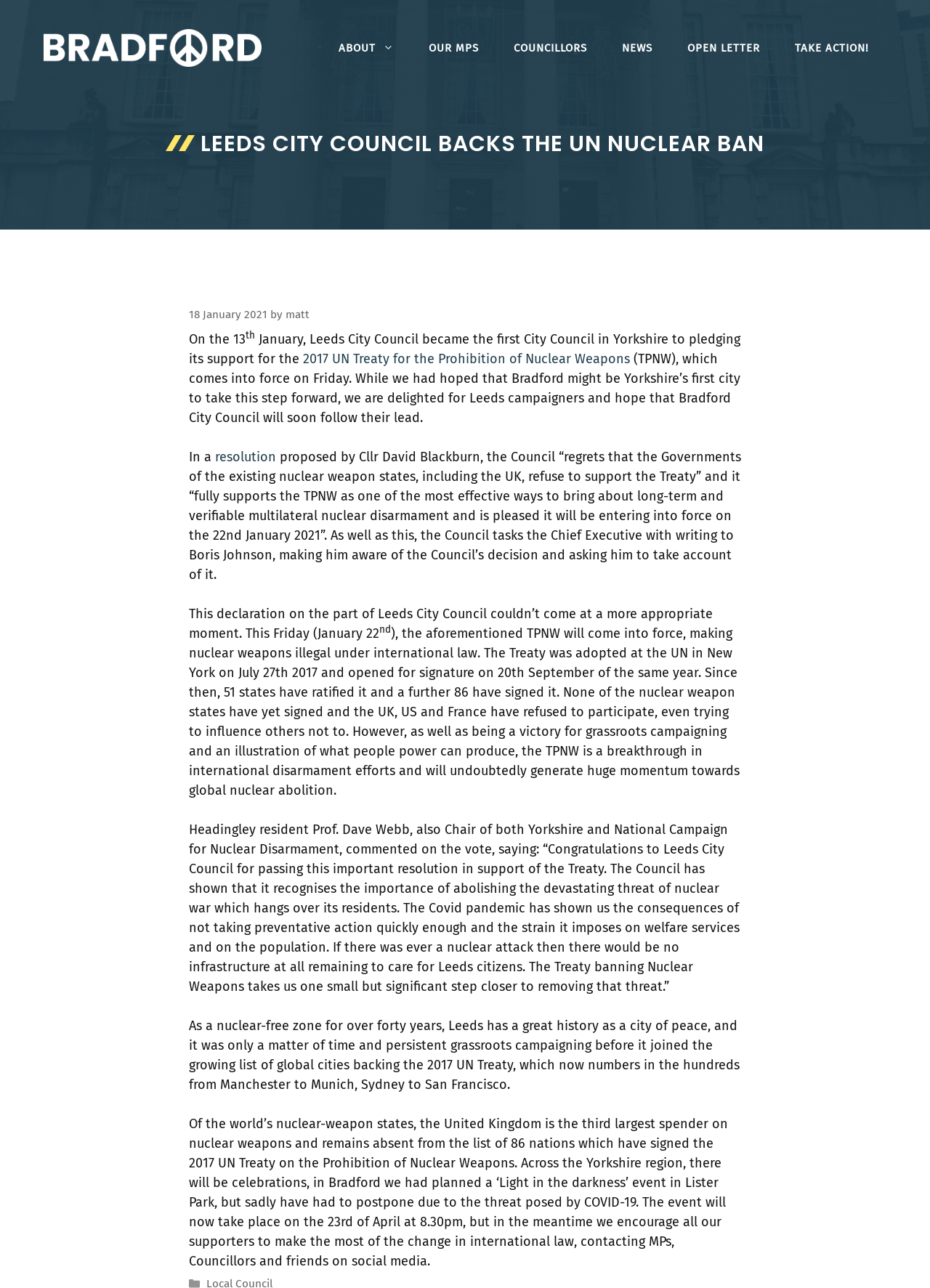From the given element description: "resolution", find the bounding box for the UI element. Provide the coordinates as four float numbers between 0 and 1, in the order [left, top, right, bottom].

[0.231, 0.349, 0.297, 0.361]